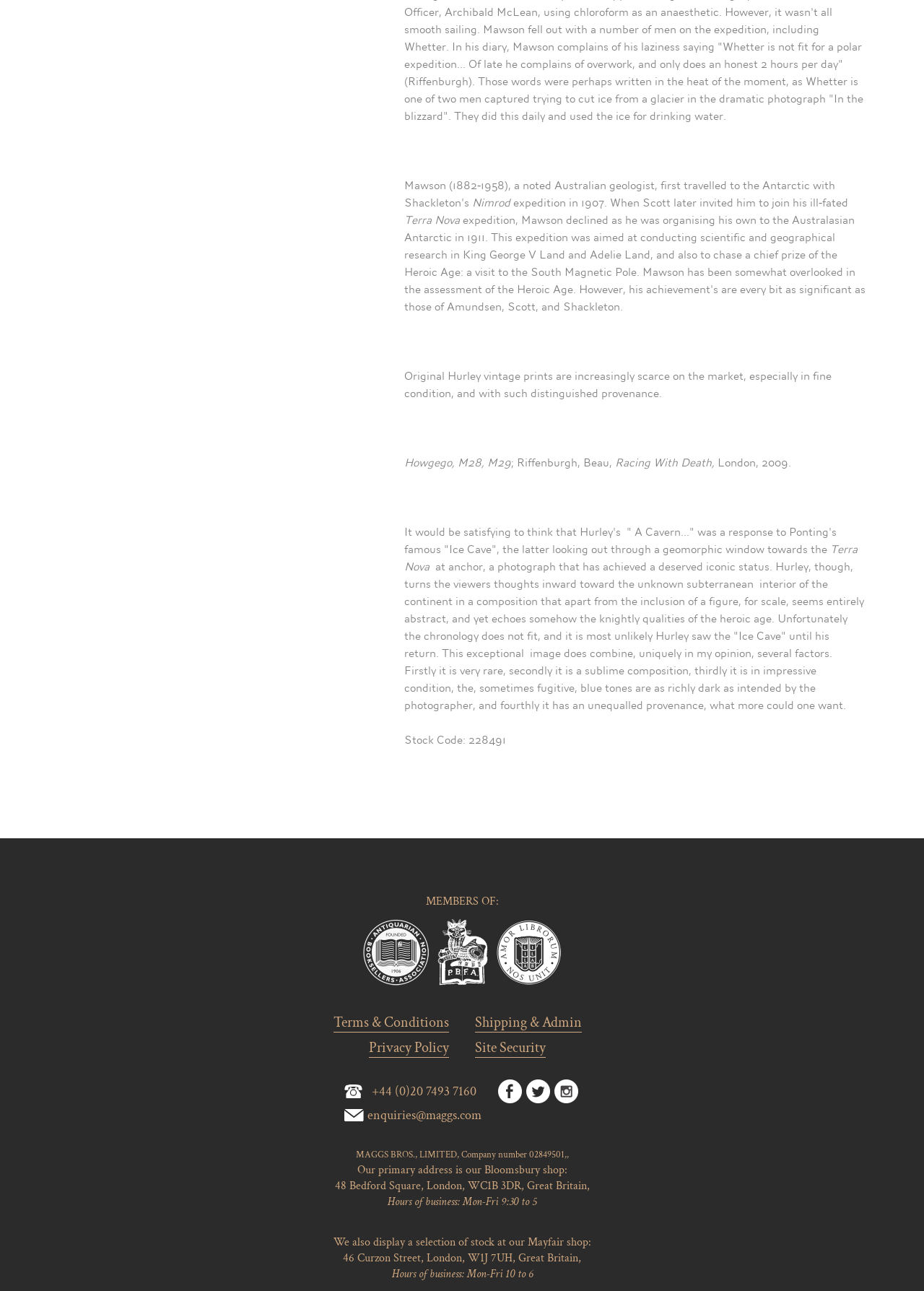Identify the bounding box coordinates of the part that should be clicked to carry out this instruction: "Visit Mayfair shop".

[0.371, 0.969, 0.455, 0.98]